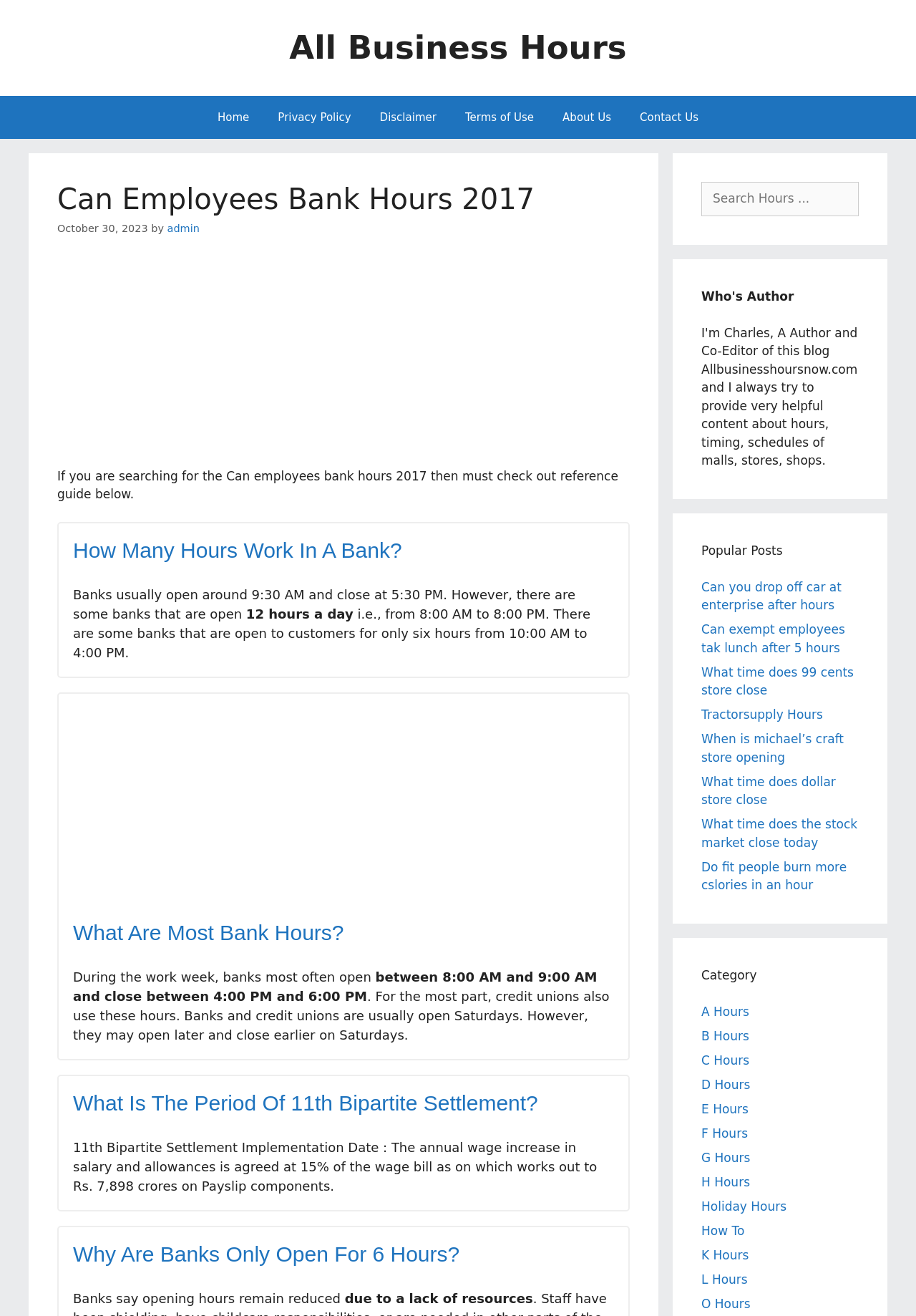For the element described, predict the bounding box coordinates as (top-left x, top-left y, bottom-right x, bottom-right y). All values should be between 0 and 1. Element description: K Hours

[0.766, 0.948, 0.817, 0.959]